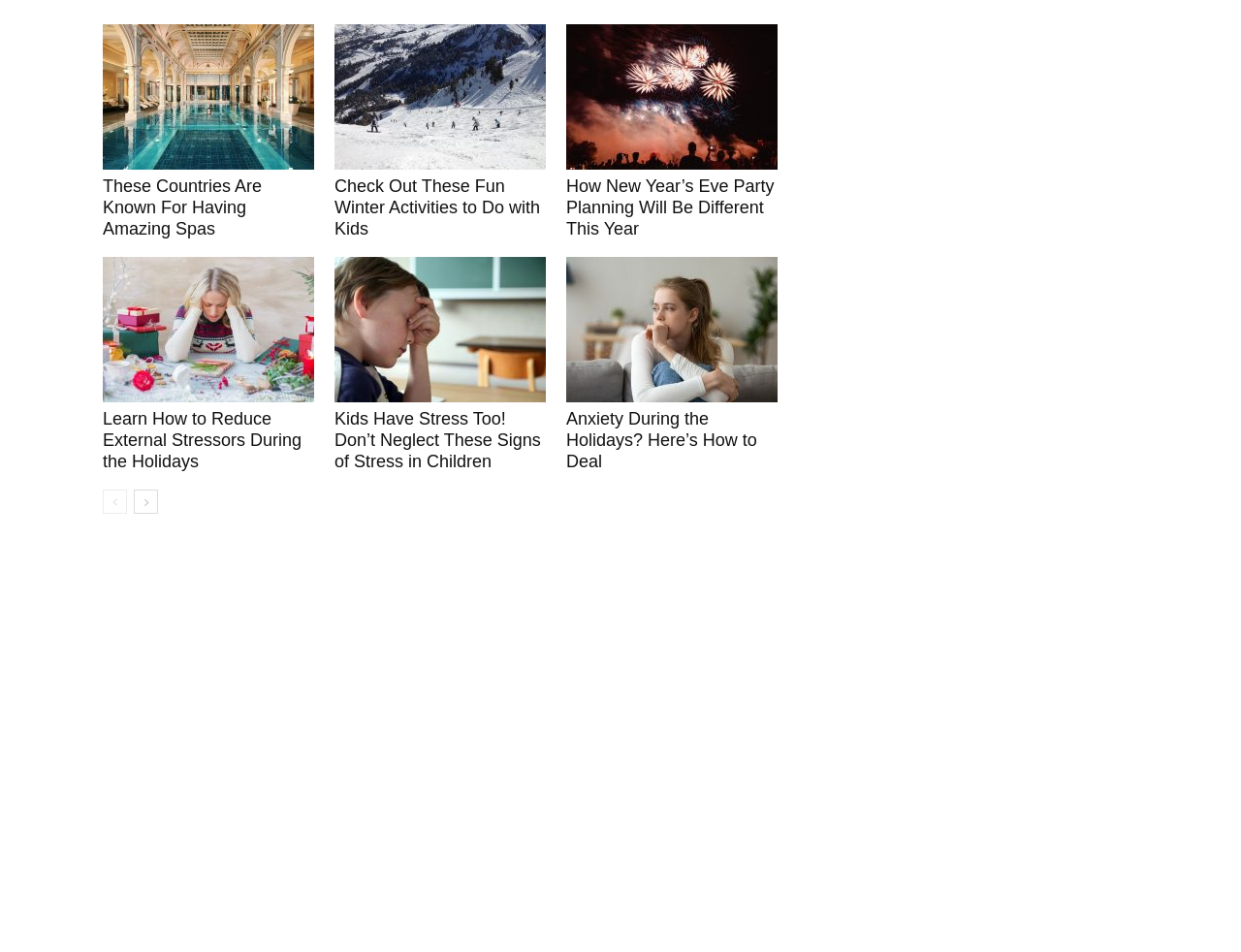What is the topic of the last article?
Carefully analyze the image and provide a thorough answer to the question.

The last article is about dealing with anxiety during the holidays, as indicated by the heading 'Anxiety During the Holidays? Here’s How to Deal' and the corresponding link and image.